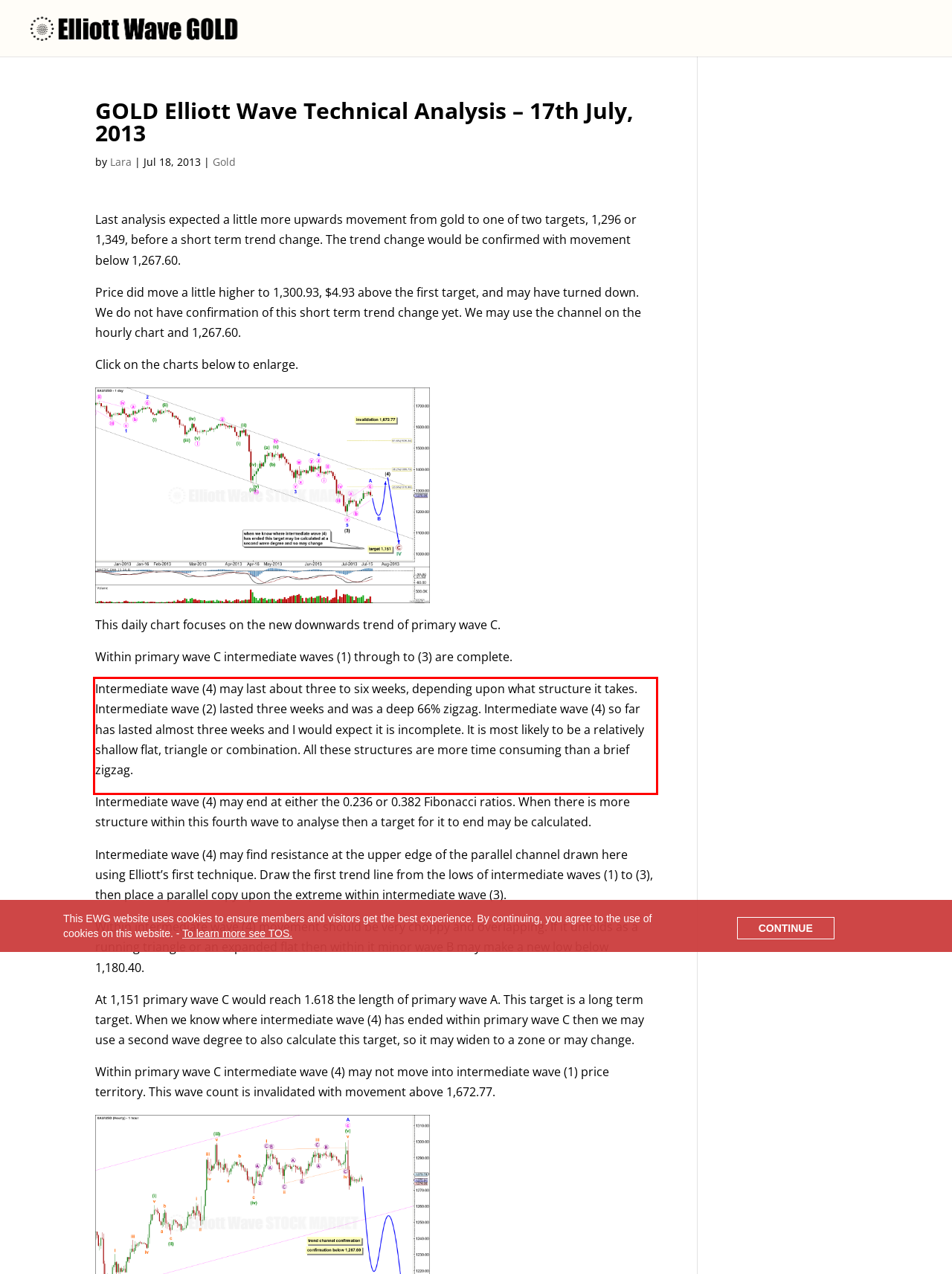Observe the screenshot of the webpage, locate the red bounding box, and extract the text content within it.

Intermediate wave (4) may last about three to six weeks, depending upon what structure it takes. Intermediate wave (2) lasted three weeks and was a deep 66% zigzag. Intermediate wave (4) so far has lasted almost three weeks and I would expect it is incomplete. It is most likely to be a relatively shallow flat, triangle or combination. All these structures are more time consuming than a brief zigzag.